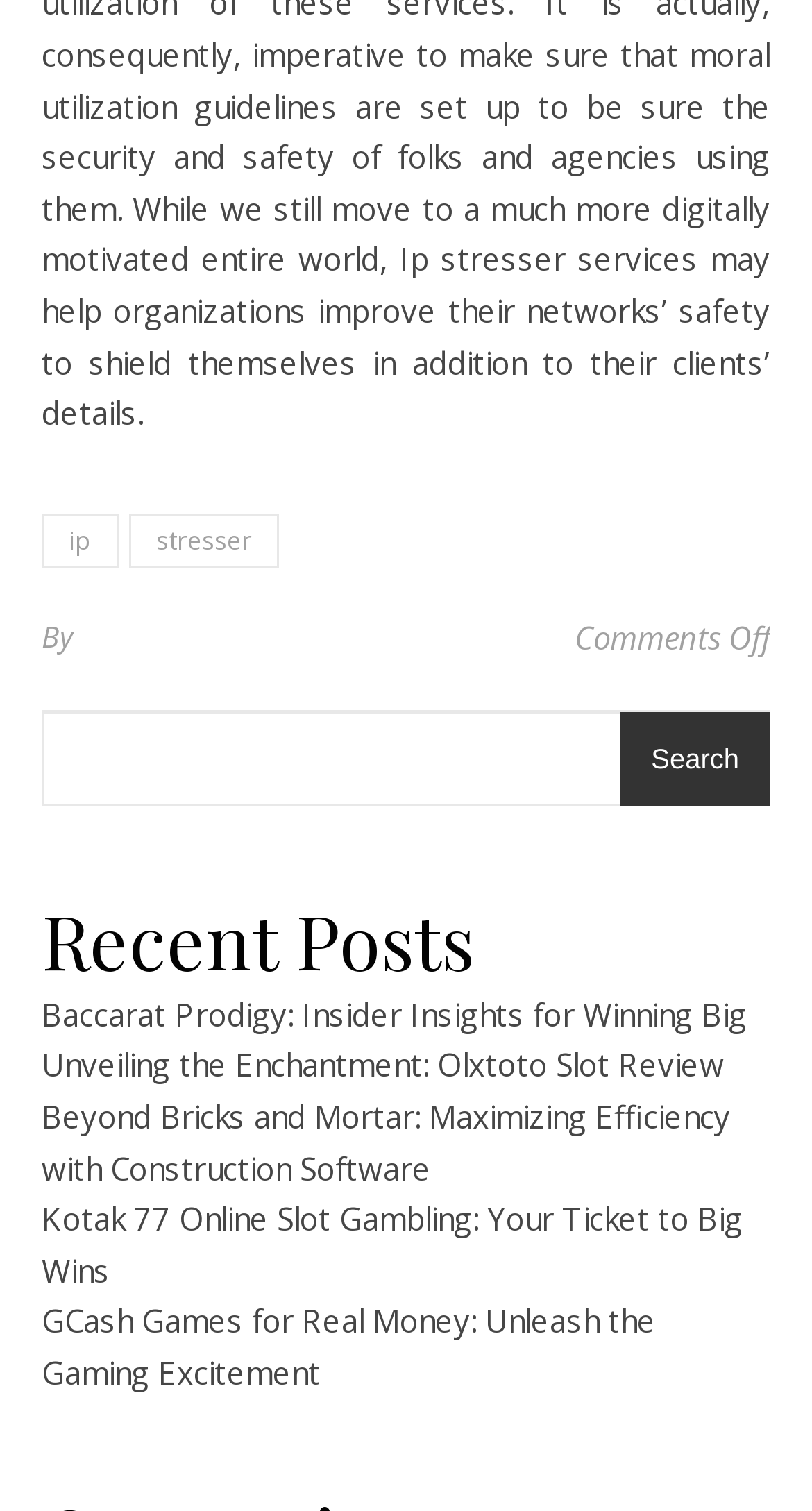Please respond in a single word or phrase: 
What is the theme of the recent posts?

Gaming and software